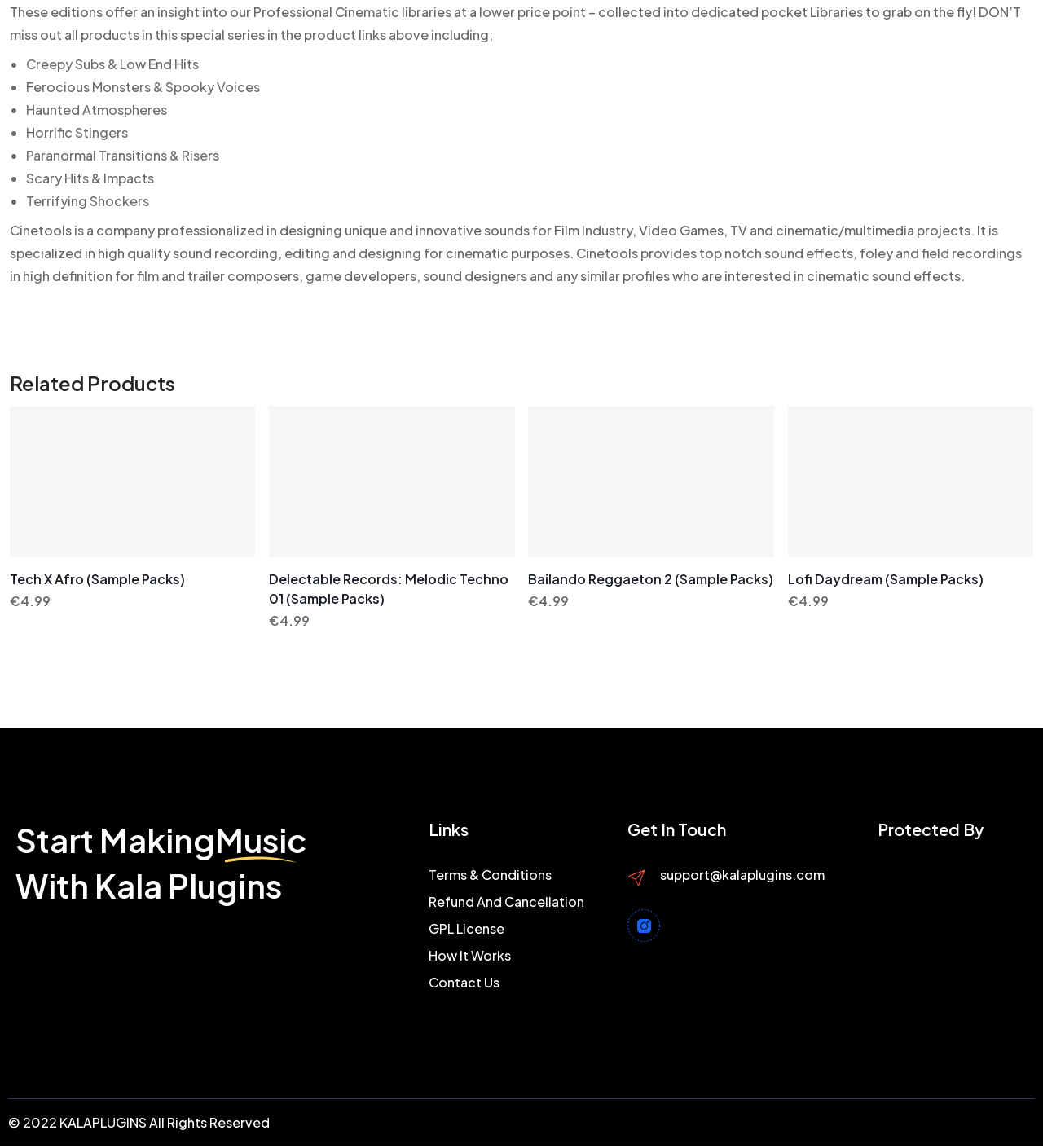How many products are listed under 'Related Products'?
Please provide a single word or phrase as the answer based on the screenshot.

4